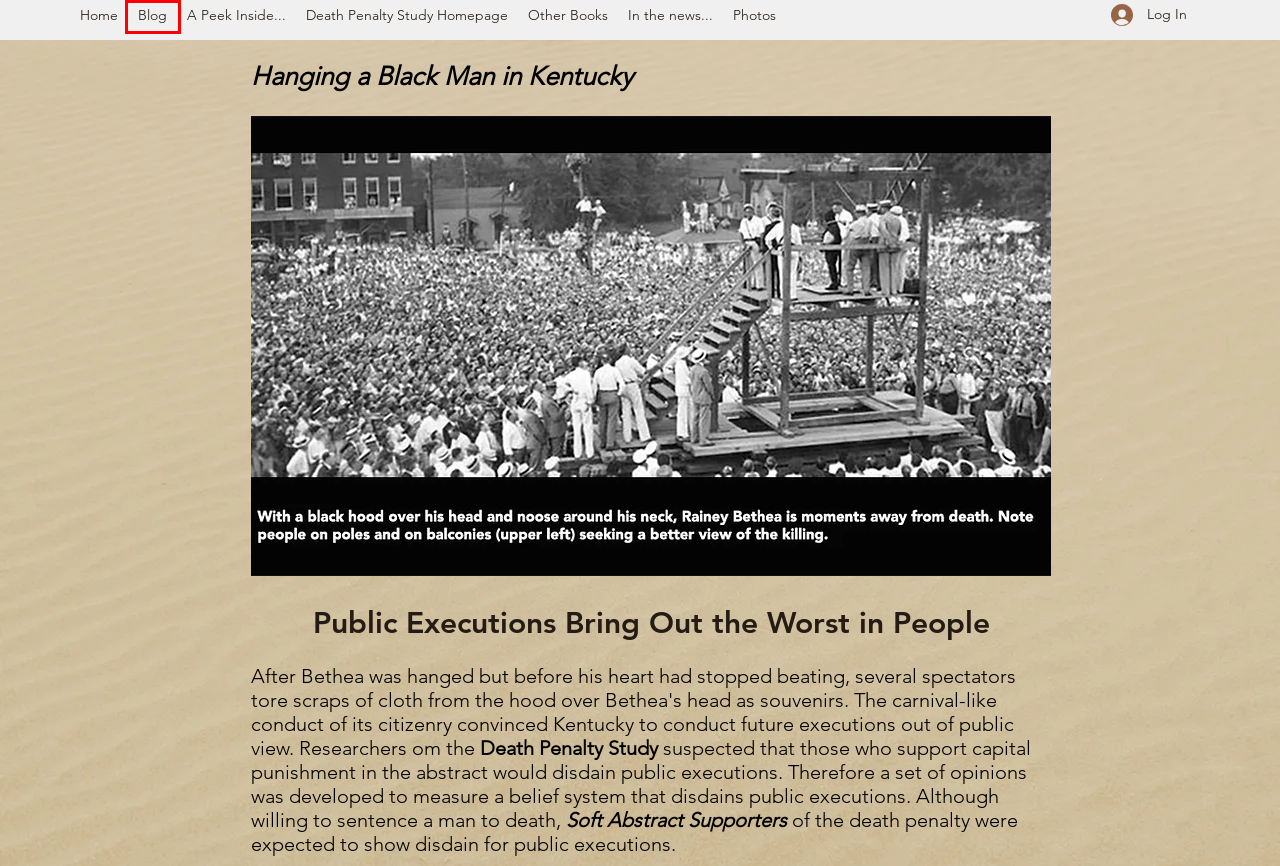Look at the screenshot of a webpage that includes a red bounding box around a UI element. Select the most appropriate webpage description that matches the page seen after clicking the highlighted element. Here are the candidates:
A. Death Penalty Study Homepage | David Dozier Books
B. Capital Punishment | David Dozier Books | United States
C. In the news... | David Dozier Books
D. aam1
E. Photos | David Dozier Books
F. Blog | David Dozier Books
G. A Peek Inside... | David Dozier Books
H. Other Books | David Dozier Books

F